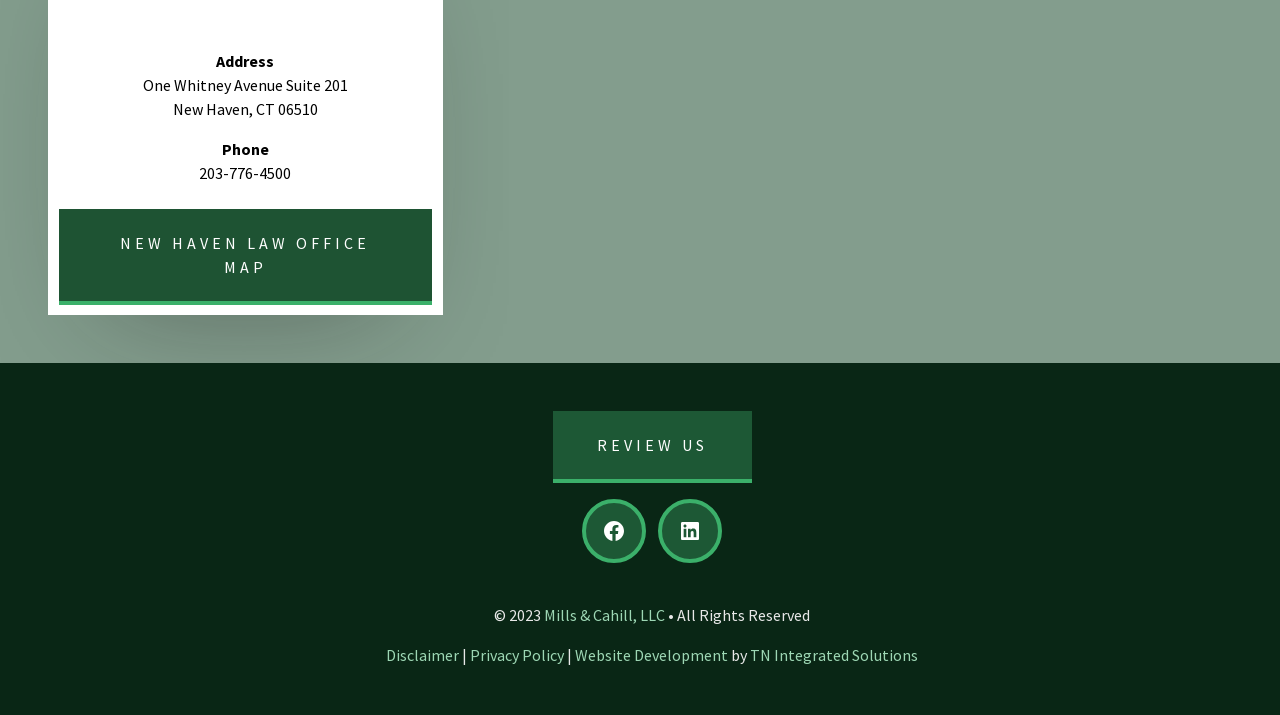Please specify the bounding box coordinates of the clickable region to carry out the following instruction: "View the law office map". The coordinates should be four float numbers between 0 and 1, in the format [left, top, right, bottom].

[0.046, 0.292, 0.337, 0.426]